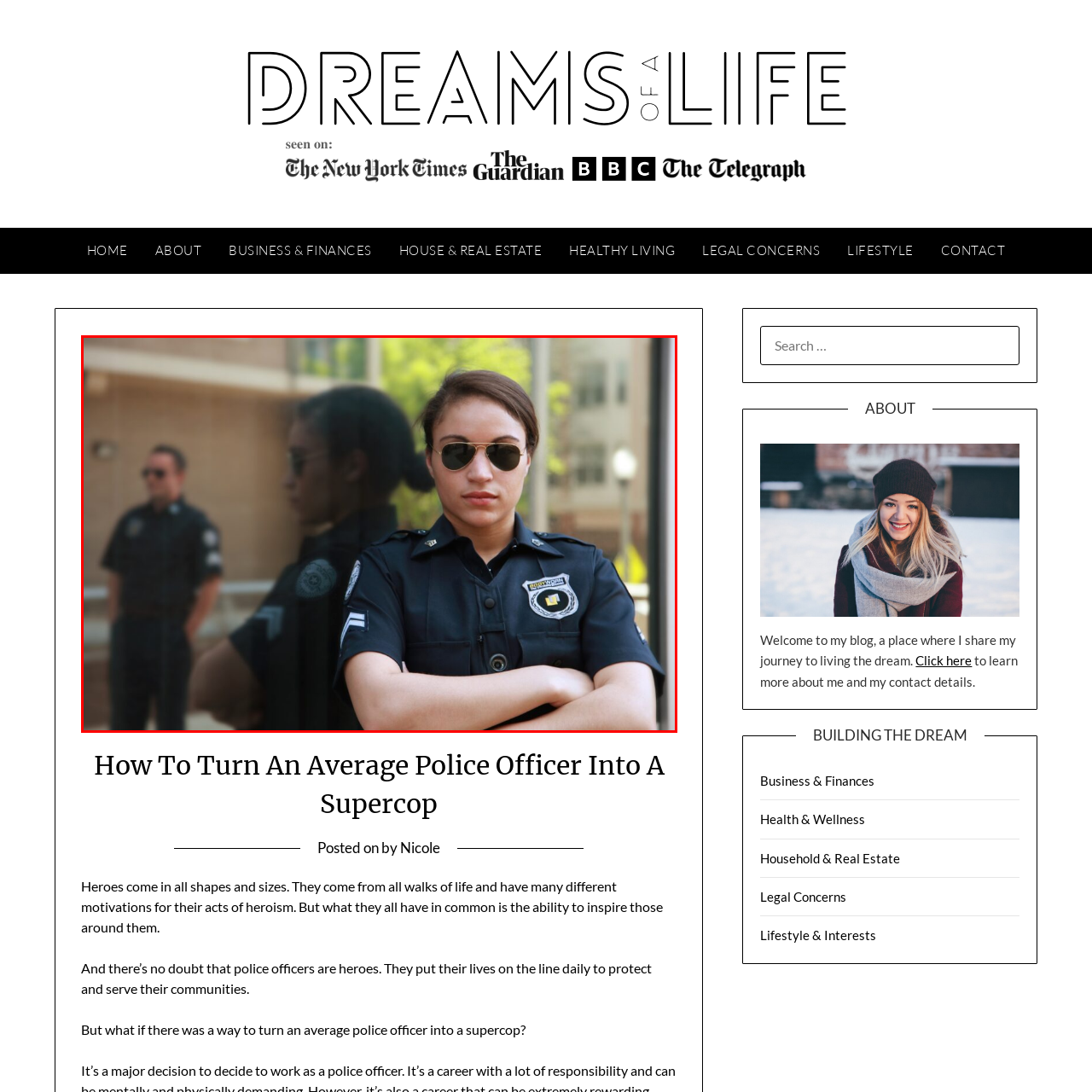What is reflected in the background?
Carefully look at the image inside the red bounding box and answer the question in a detailed manner using the visual details present.

The reflective surface in the background mirrors the officer's intense gaze, creating a striking visual effect that symbolizes vigilance and readiness, as described in the caption.